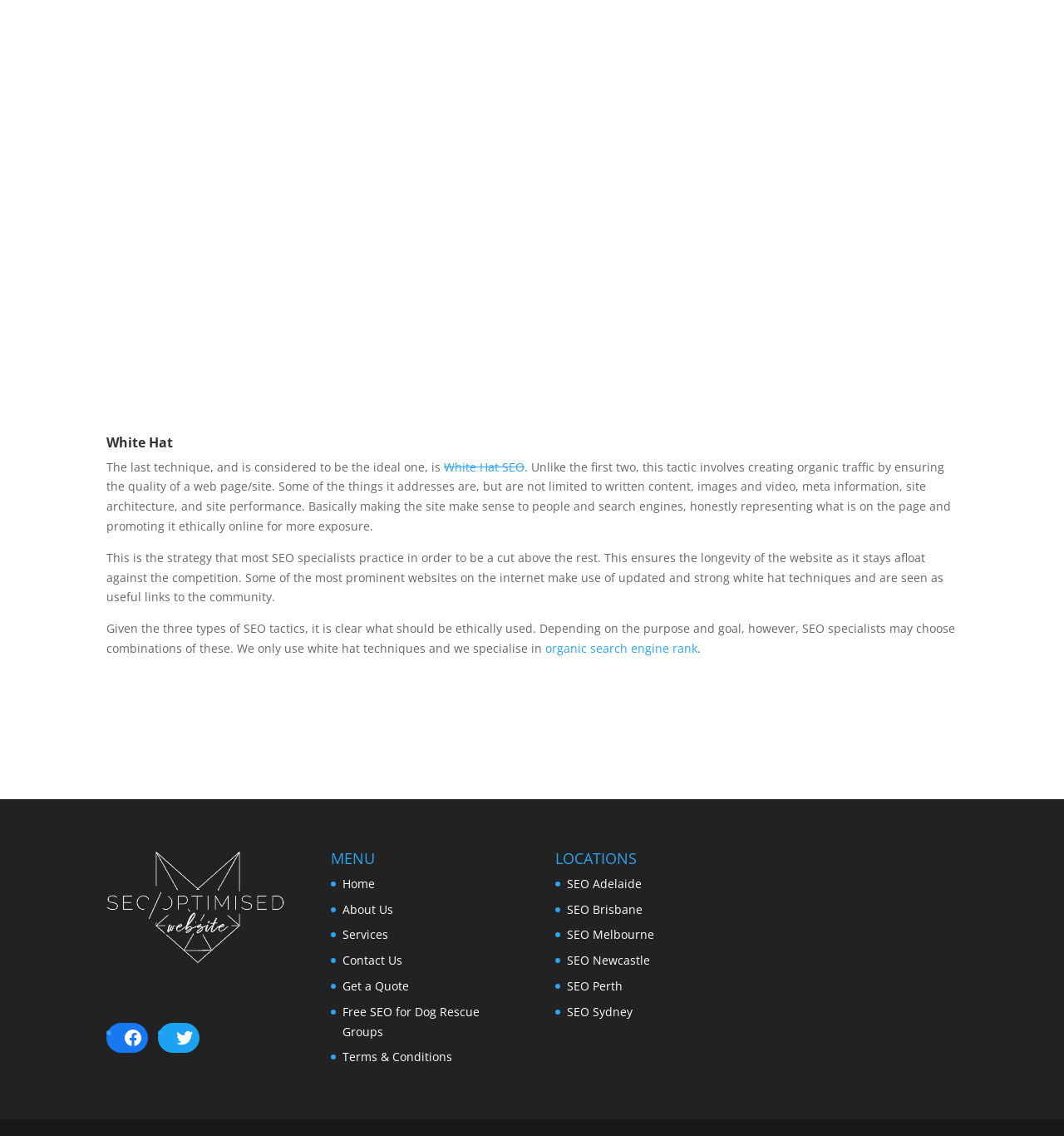What is the purpose of White Hat SEO?
Utilize the image to construct a detailed and well-explained answer.

According to the webpage, the purpose of White Hat SEO is to ensure the longevity of the website, making it stay afloat against the competition, and being seen as a useful link to the community.